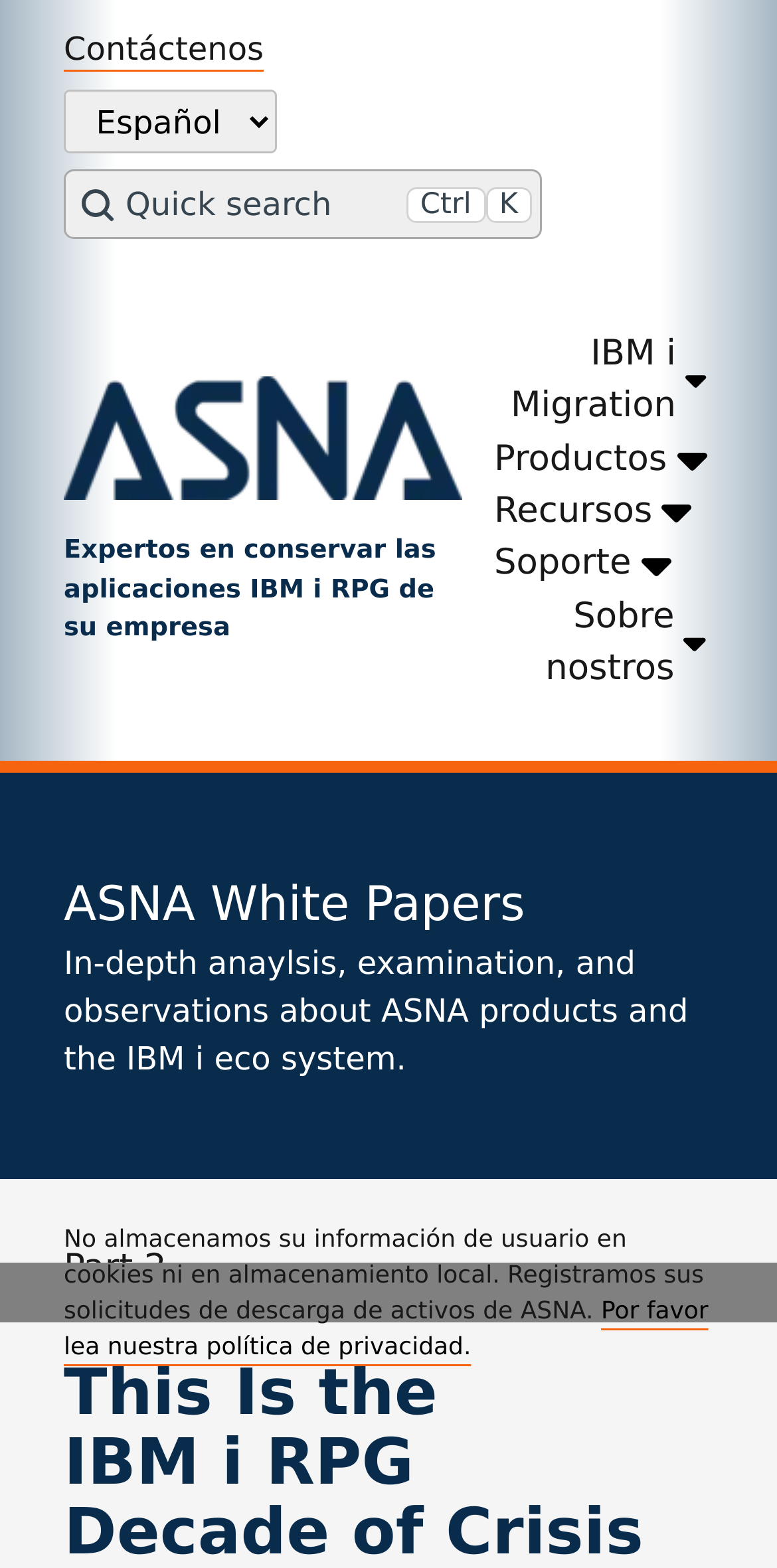Identify the bounding box coordinates for the UI element described as follows: Centres and Institutes. Use the format (top-left x, top-left y, bottom-right x, bottom-right y) and ensure all values are floating point numbers between 0 and 1.

None